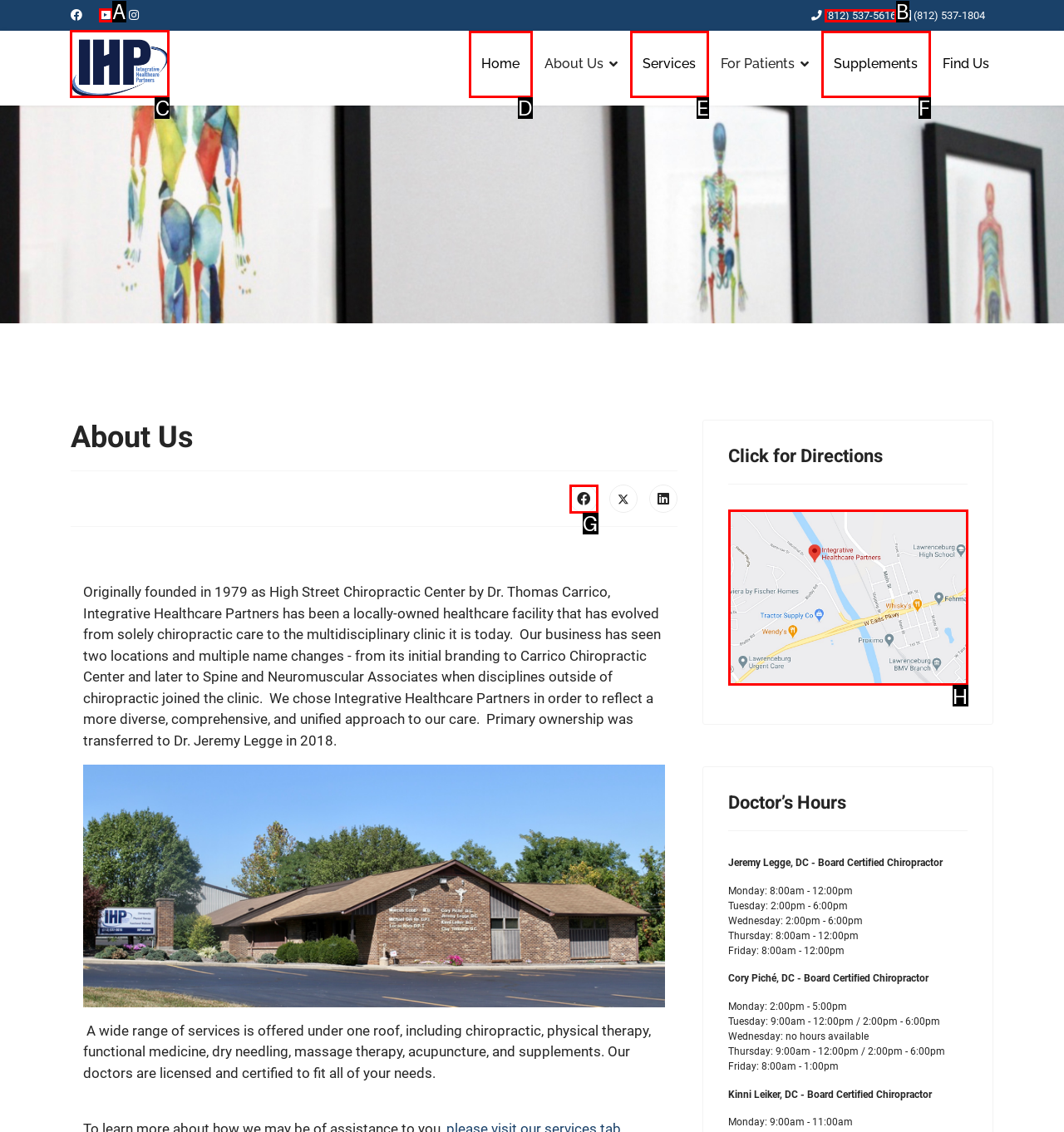Indicate the HTML element to be clicked to accomplish this task: Read the description about Dave Chimny Respond using the letter of the correct option.

None